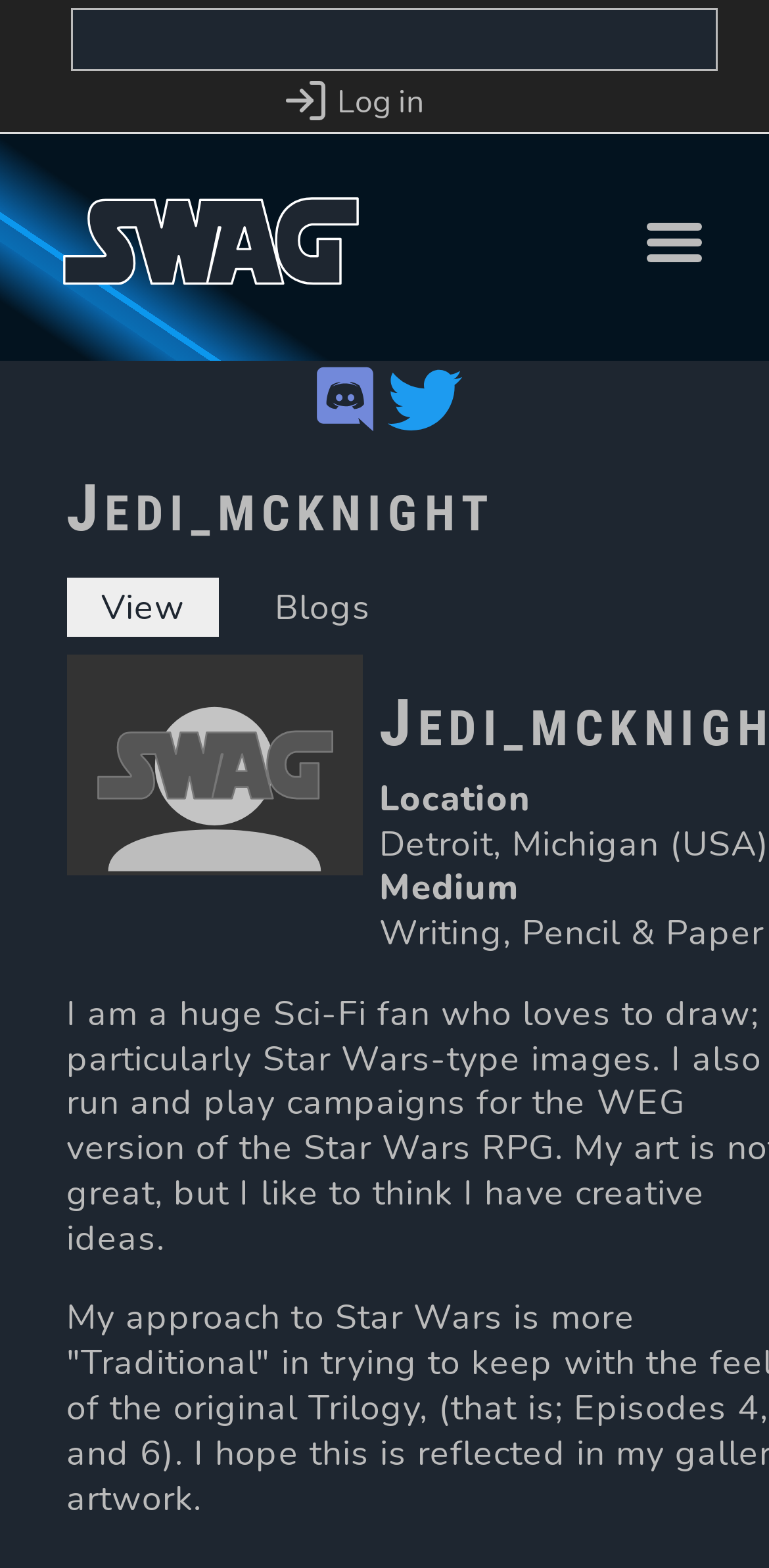Find the bounding box coordinates of the area to click in order to follow the instruction: "open cookie settings".

None